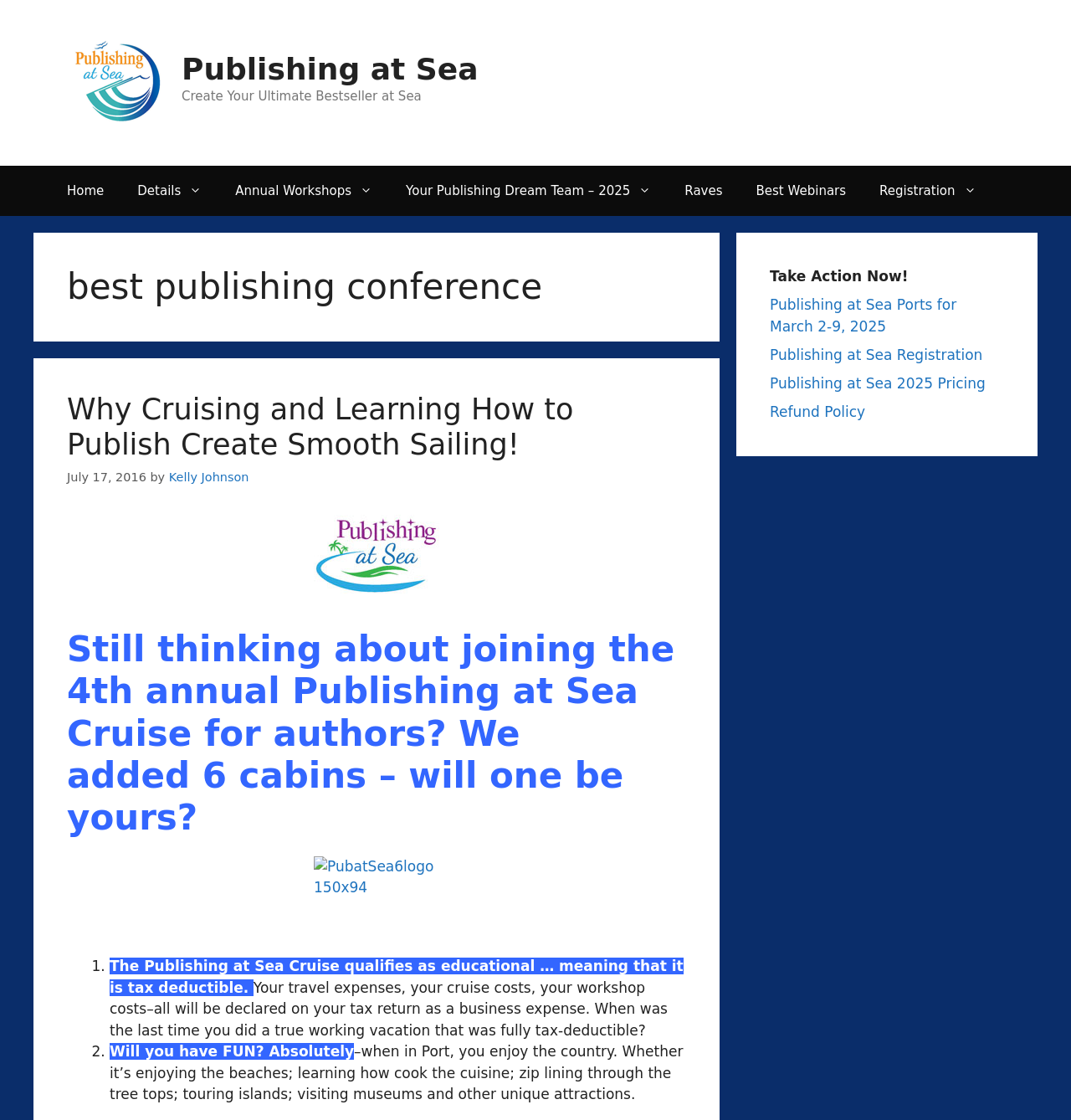Please locate the bounding box coordinates of the element that should be clicked to complete the given instruction: "Click on the 'Home' link".

[0.047, 0.148, 0.113, 0.193]